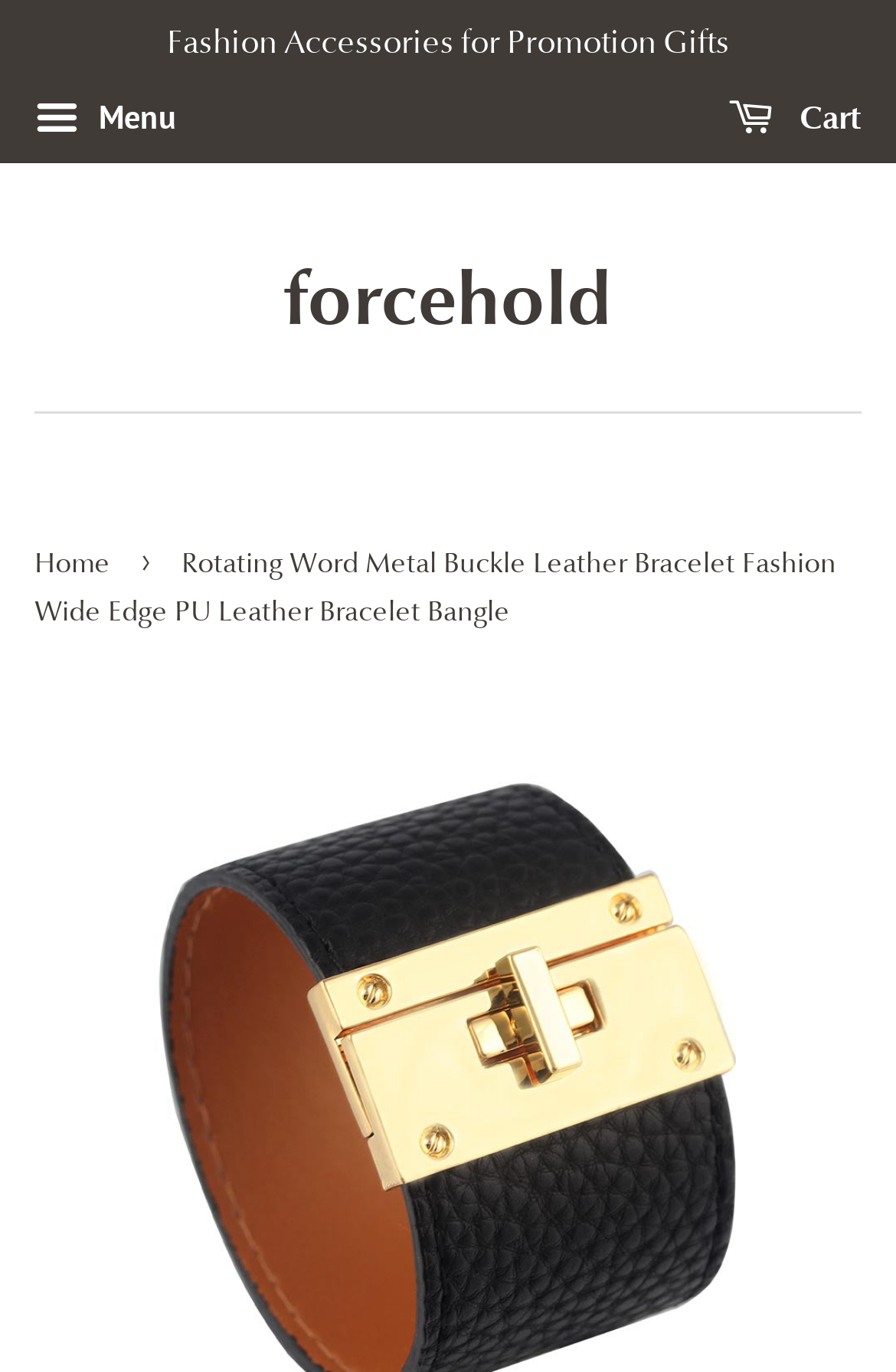What is the purpose of the button 'Menu'?
Using the image, give a concise answer in the form of a single word or short phrase.

To open mobile navigation